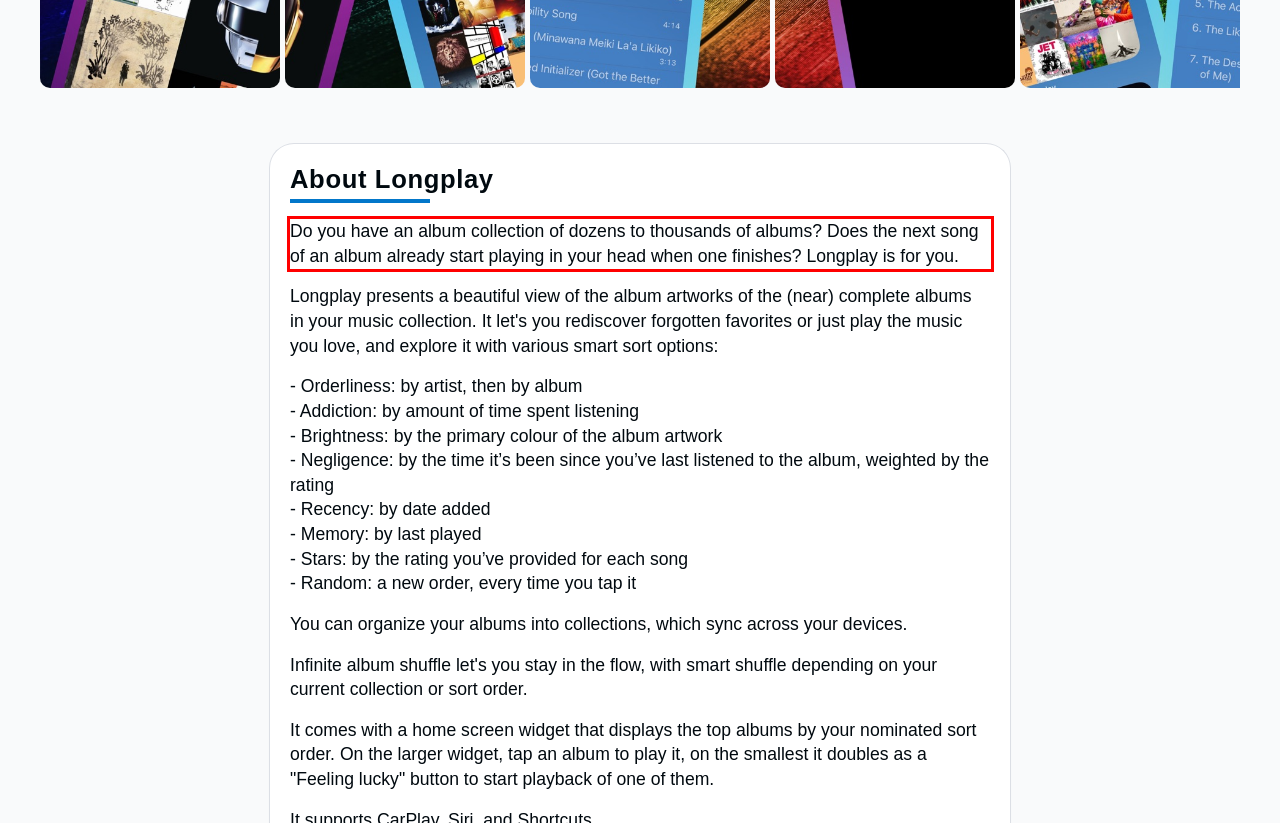The screenshot you have been given contains a UI element surrounded by a red rectangle. Use OCR to read and extract the text inside this red rectangle.

Do you have an album collection of dozens to thousands of albums? Does the next song of an album already start playing in your head when one finishes? Longplay is for you.